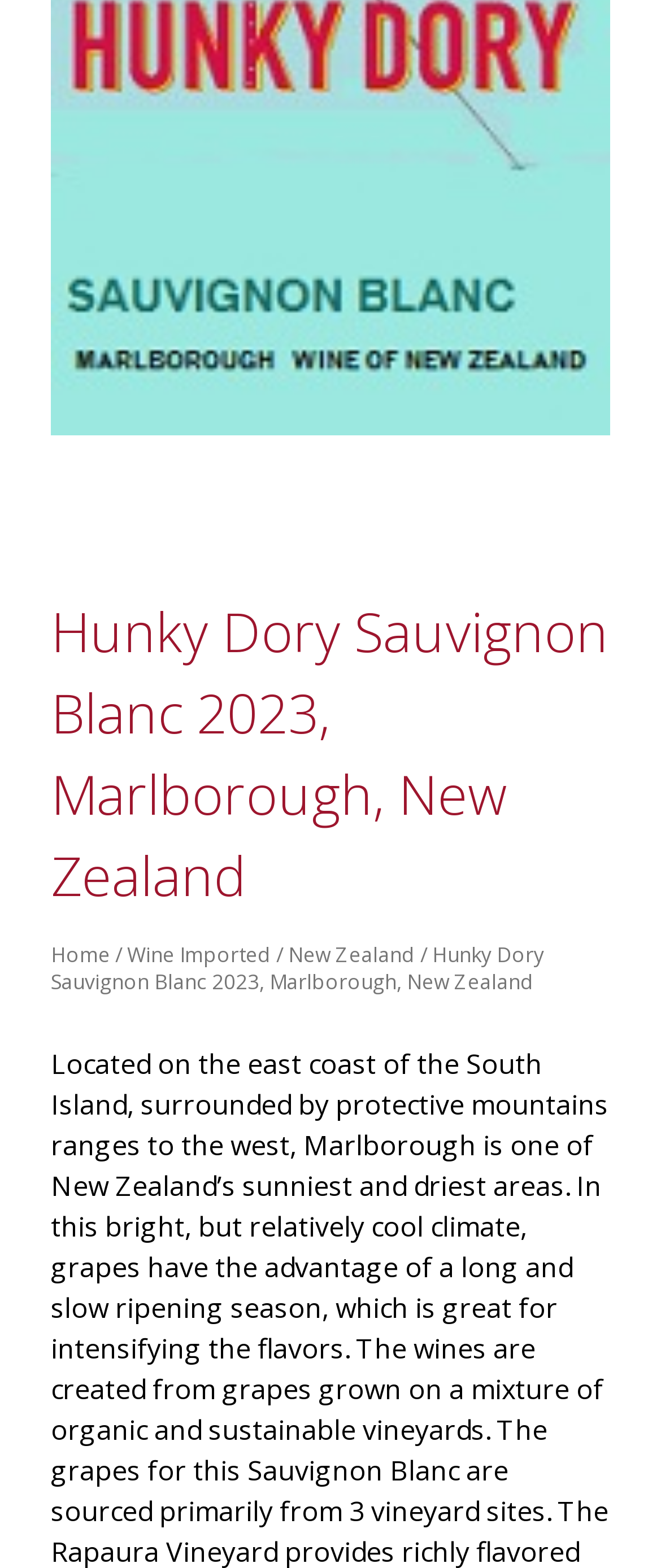Identify the bounding box coordinates for the UI element described as: "New Zealand". The coordinates should be provided as four floats between 0 and 1: [left, top, right, bottom].

[0.436, 0.6, 0.628, 0.618]